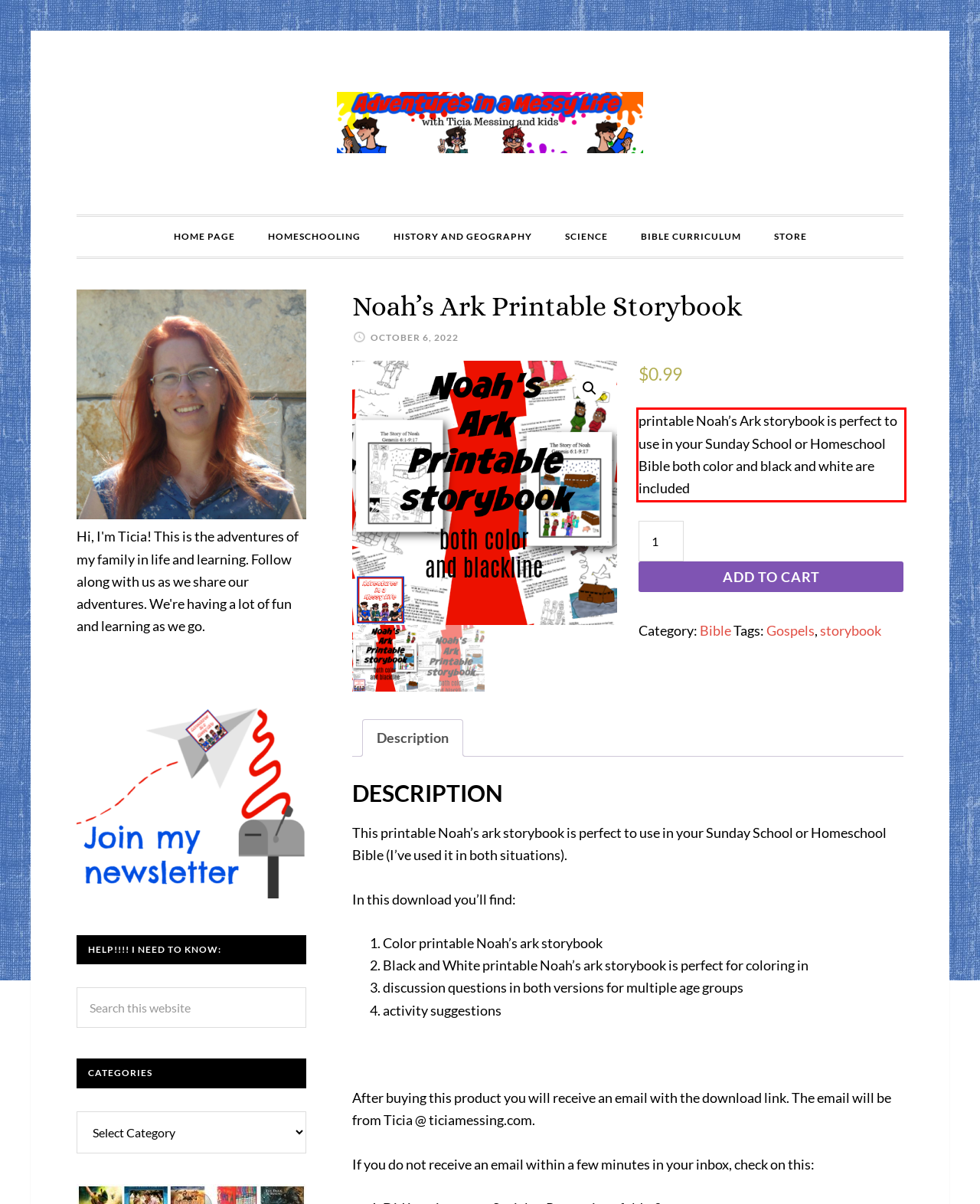Please identify and extract the text from the UI element that is surrounded by a red bounding box in the provided webpage screenshot.

printable Noah’s Ark storybook is perfect to use in your Sunday School or Homeschool Bible both color and black and white are included